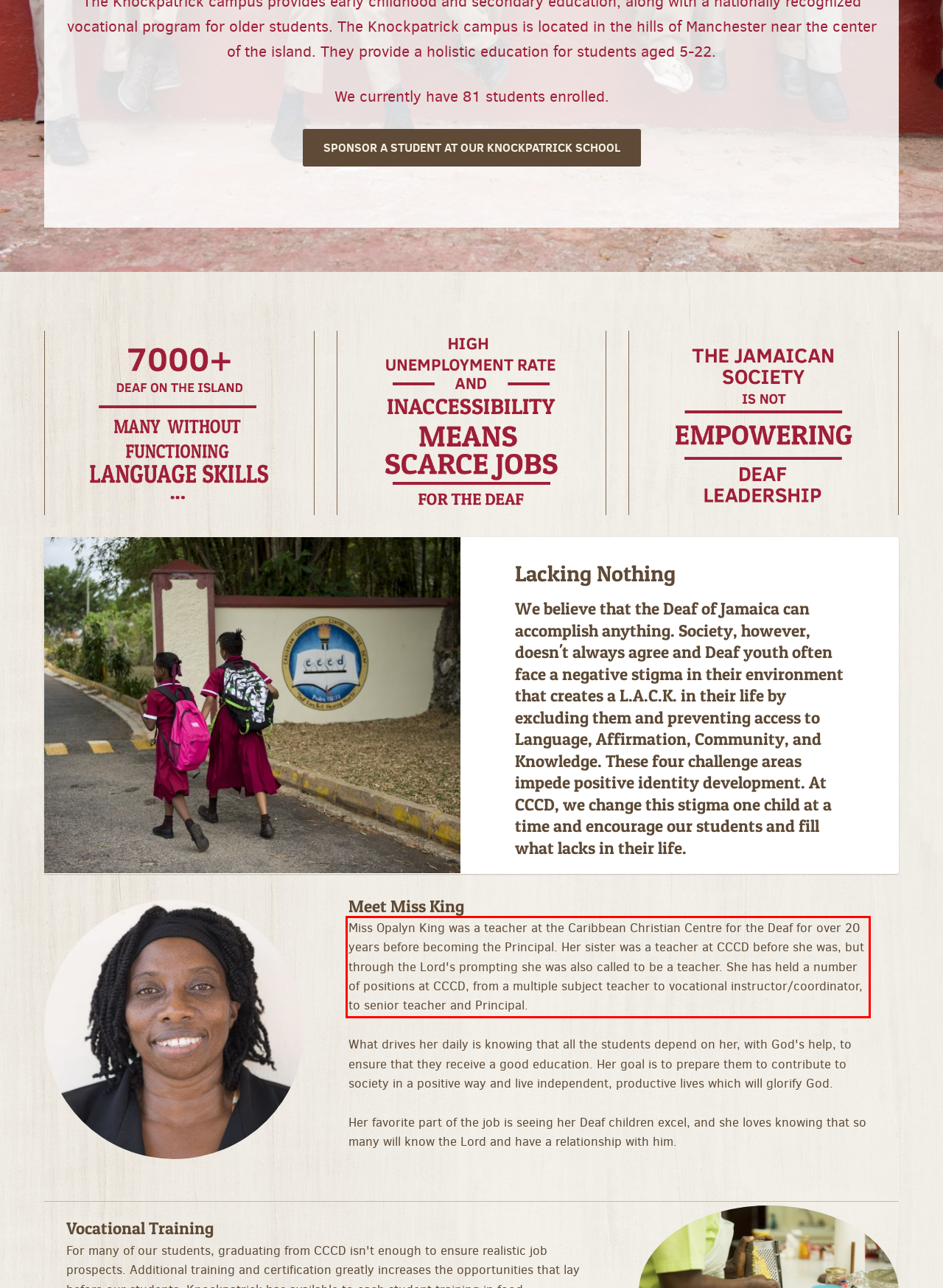Examine the screenshot of the webpage, locate the red bounding box, and perform OCR to extract the text contained within it.

Miss Opalyn King was a teacher at the Caribbean Christian Centre for the Deaf for over 20 years before becoming the Principal. Her sister was a teacher at CCCD before she was, but through the Lord's prompting she was also called to be a teacher. She has held a number of positions at CCCD, from a multiple subject teacher to vocational instructor/coordinator, to senior teacher and Principal.